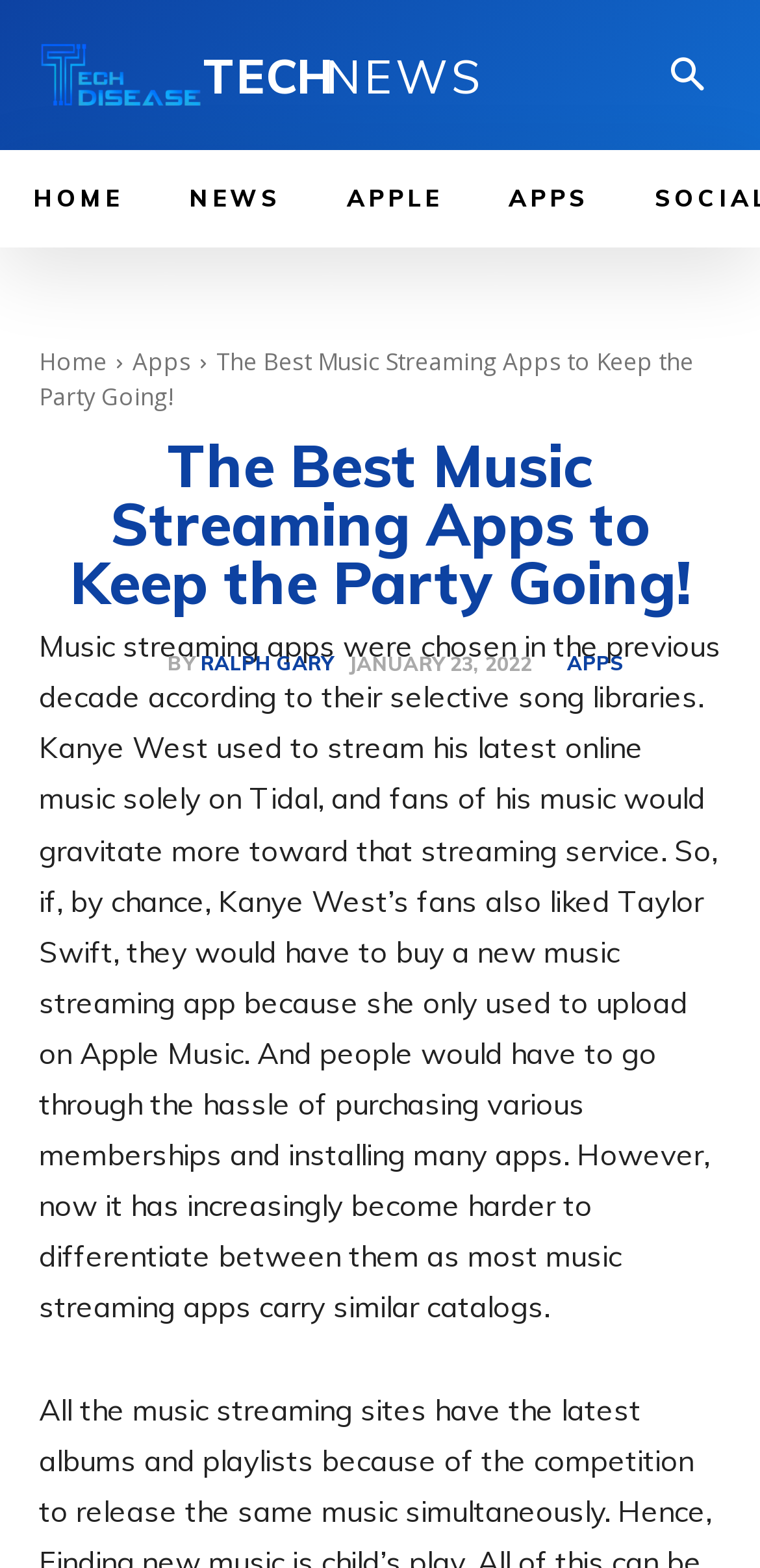Find the bounding box coordinates for the area that must be clicked to perform this action: "Read the article by Ralph Gary".

[0.154, 0.413, 0.221, 0.436]